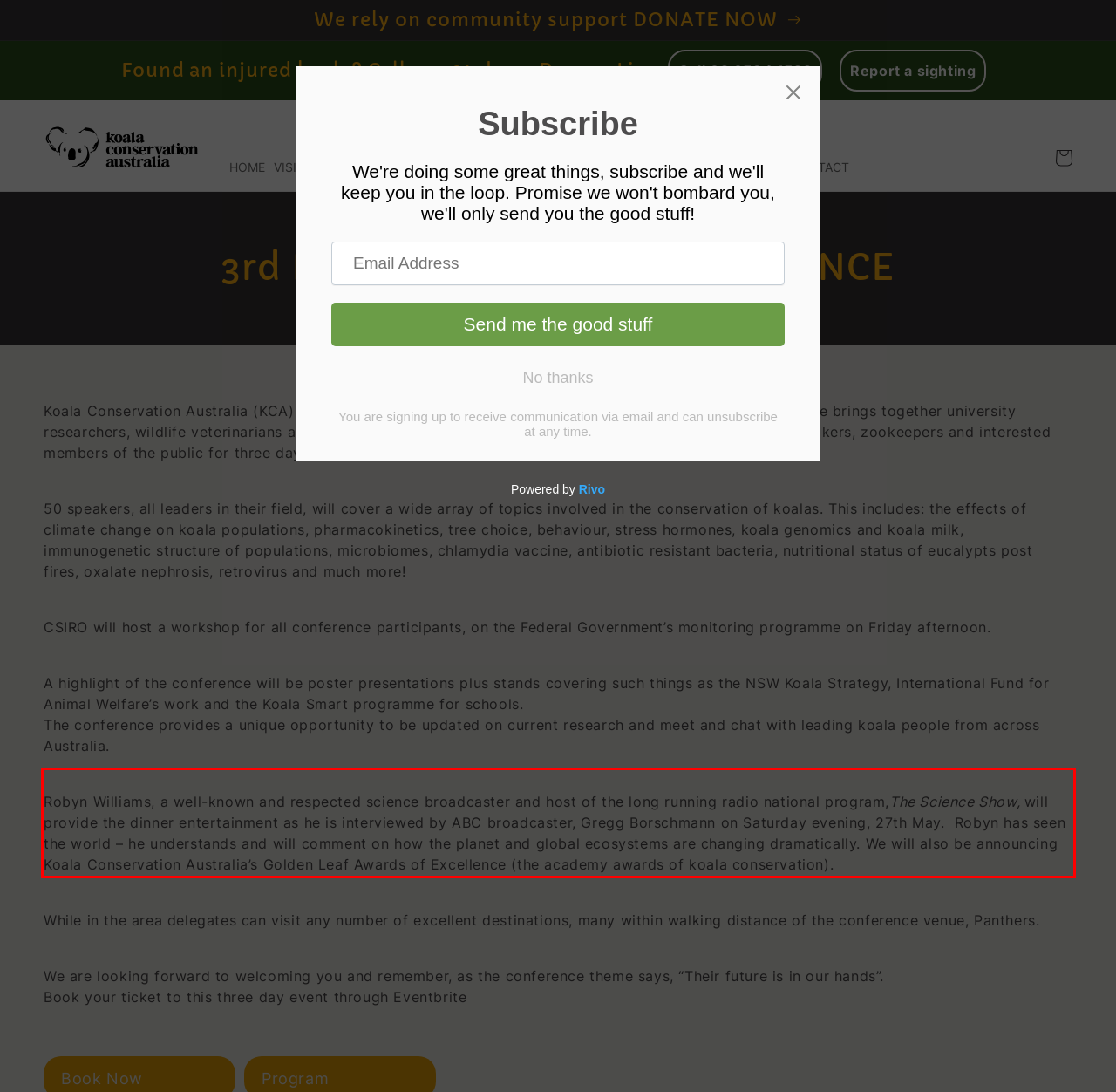Please look at the webpage screenshot and extract the text enclosed by the red bounding box.

Robyn Williams, a well-known and respected science broadcaster and host of the long running radio national program,The Science Show, will provide the dinner entertainment as he is interviewed by ABC broadcaster, Gregg Borschmann on Saturday evening, 27th May. Robyn has seen the world – he understands and will comment on how the planet and global ecosystems are changing dramatically. We will also be announcing Koala Conservation Australia’s Golden Leaf Awards of Excellence (the academy awards of koala conservation).